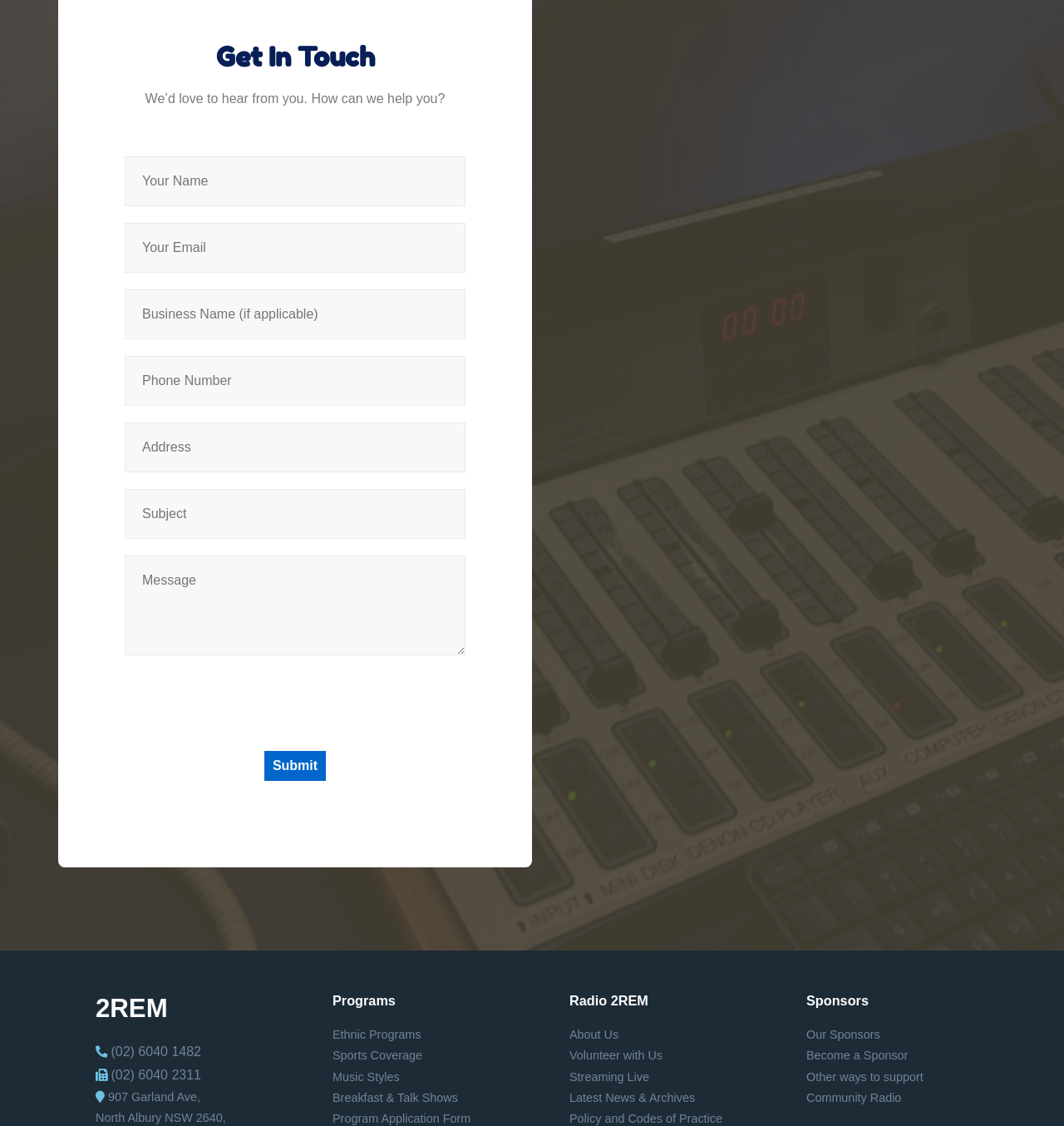What is the phone number listed on the webpage?
Answer the question with a detailed and thorough explanation.

The phone number is listed under the 'Radio 2REM' section, along with another phone number and an address.